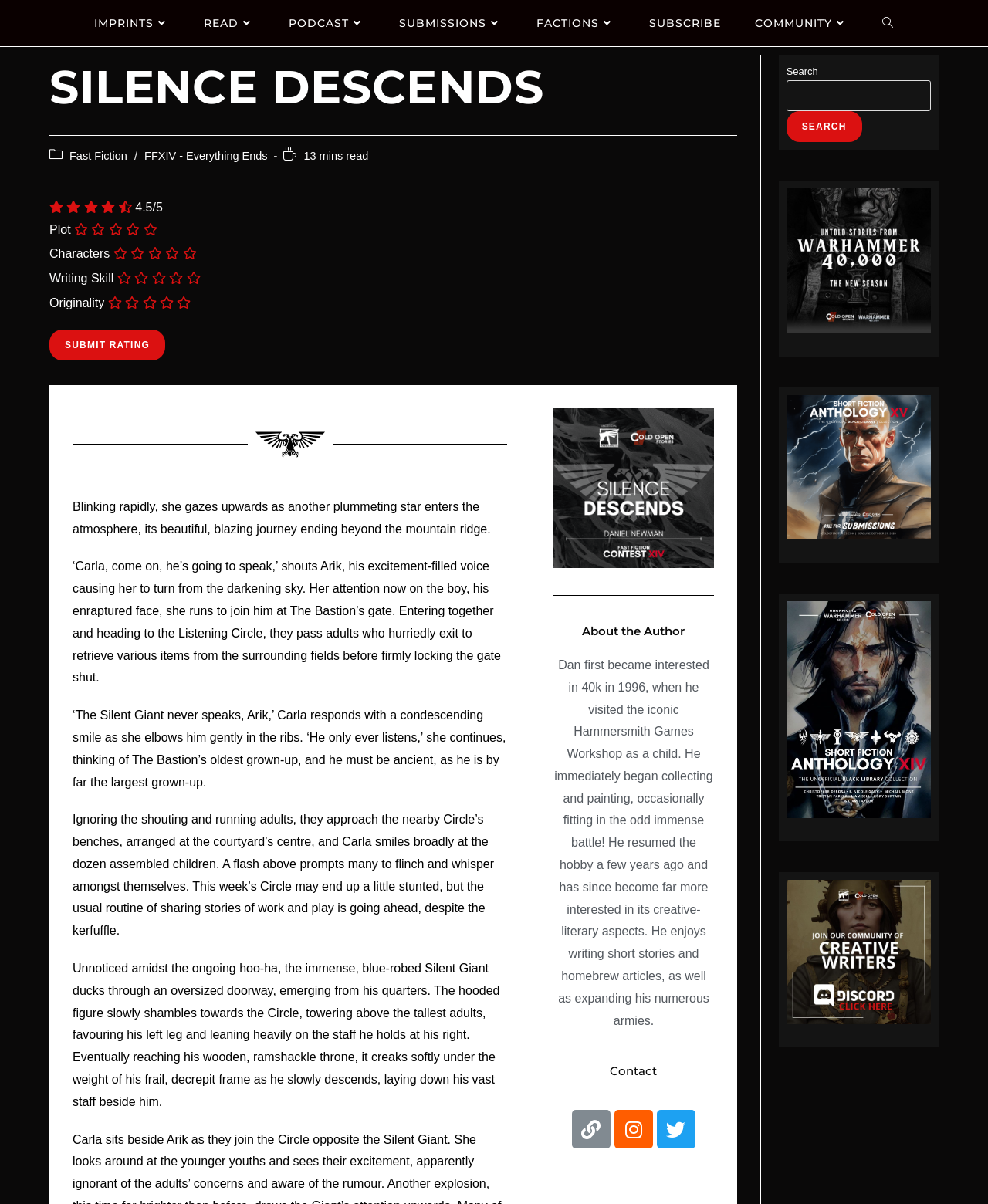Identify the bounding box for the UI element described as: "Refunds & Returns". The coordinates should be four float numbers between 0 and 1, i.e., [left, top, right, bottom].

None